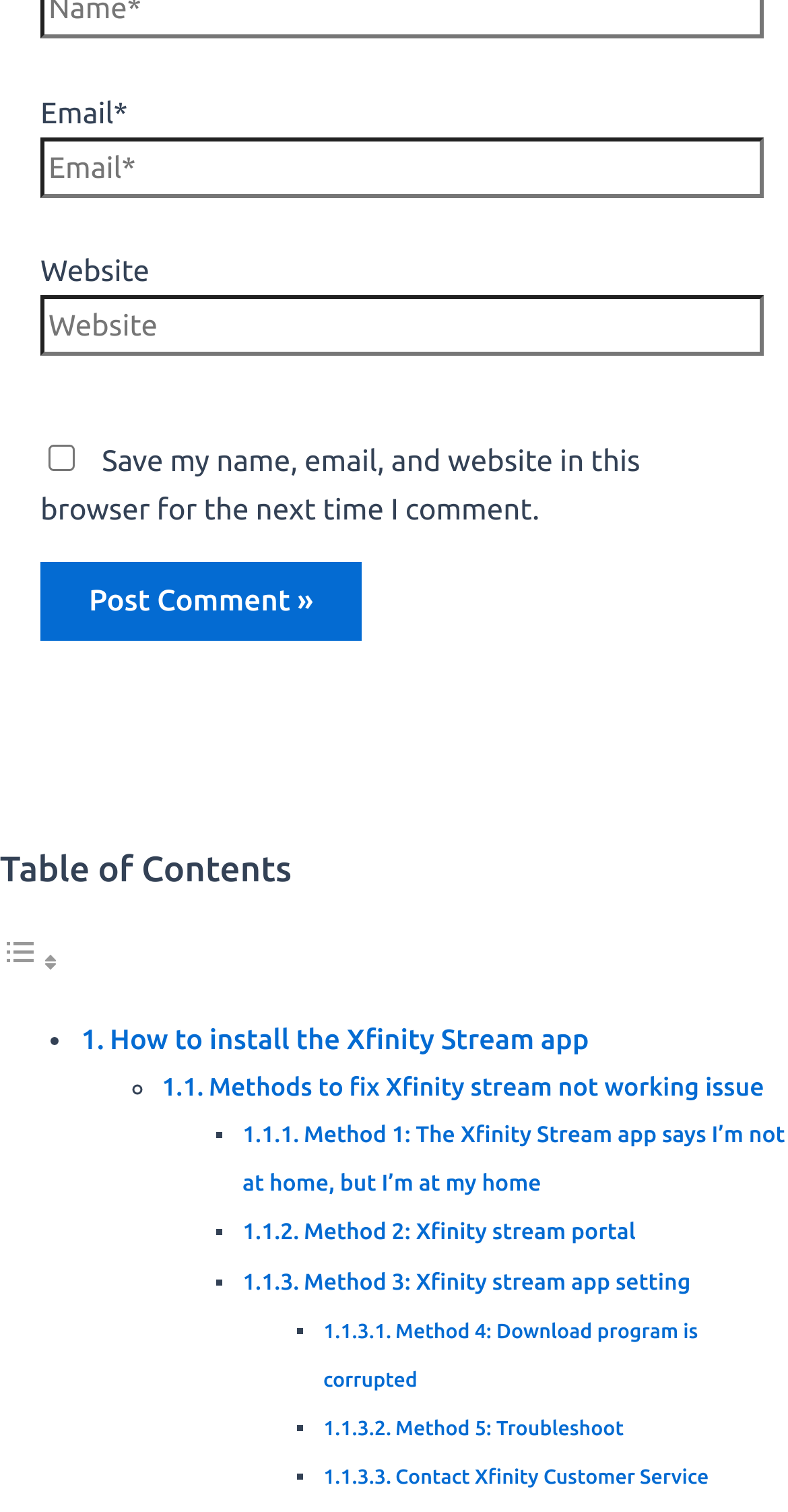Specify the bounding box coordinates of the area that needs to be clicked to achieve the following instruction: "Enter email address".

[0.051, 0.091, 0.969, 0.131]